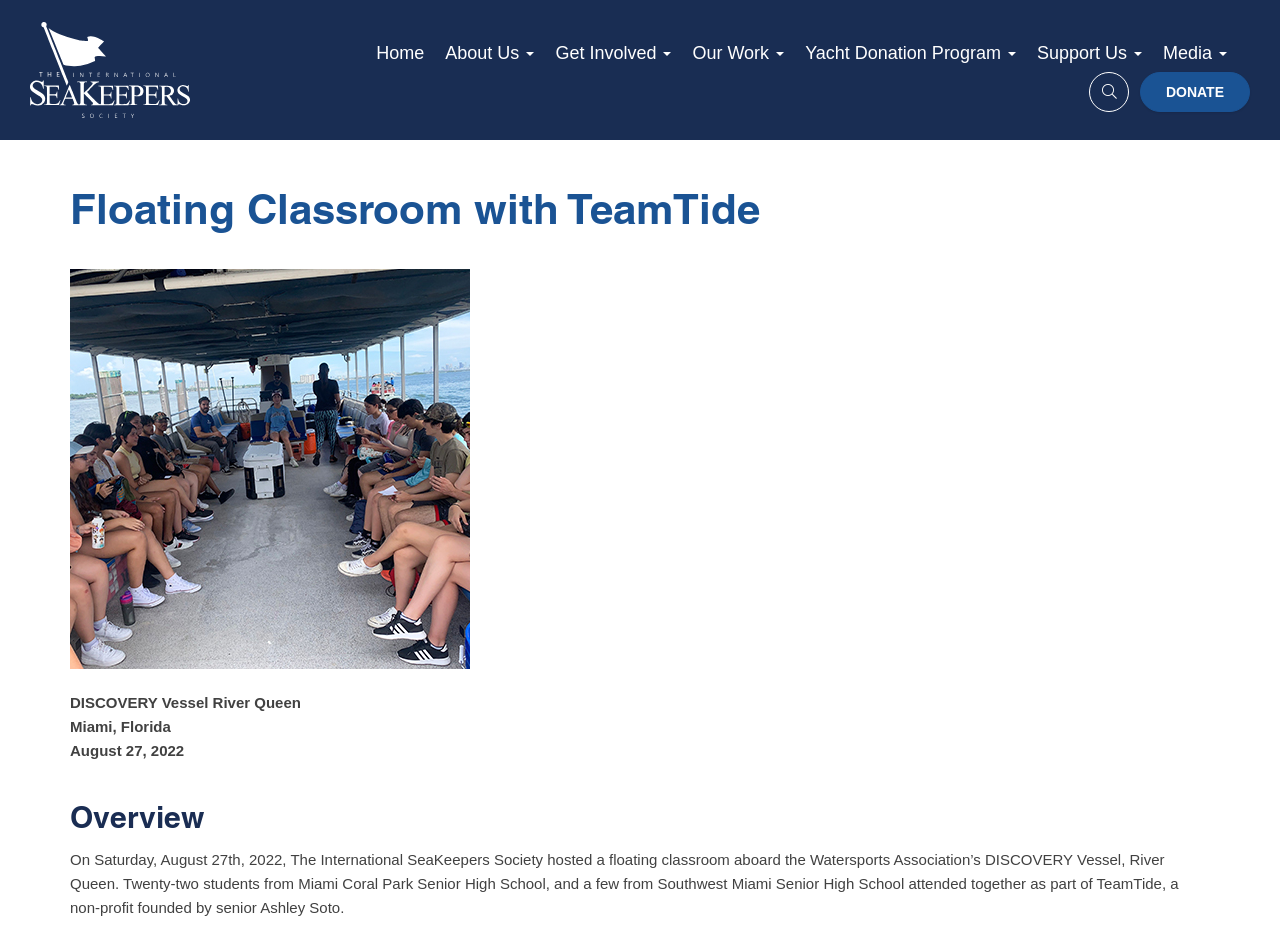How many students attended the floating classroom?
Please give a detailed answer to the question using the information shown in the image.

I found the answer by reading the static text element with the description 'On Saturday, August 27th, 2022, The International SeaKeepers Society hosted a floating classroom aboard the Watersports Association’s DISCOVERY Vessel, River Queen. Twenty-two students from Miami Coral Park Senior High School, and a few from Southwest Miami Senior High School attended together as part of TeamTide, a non-profit founded by senior Ashley Soto.' and extracting the number of students mentioned.